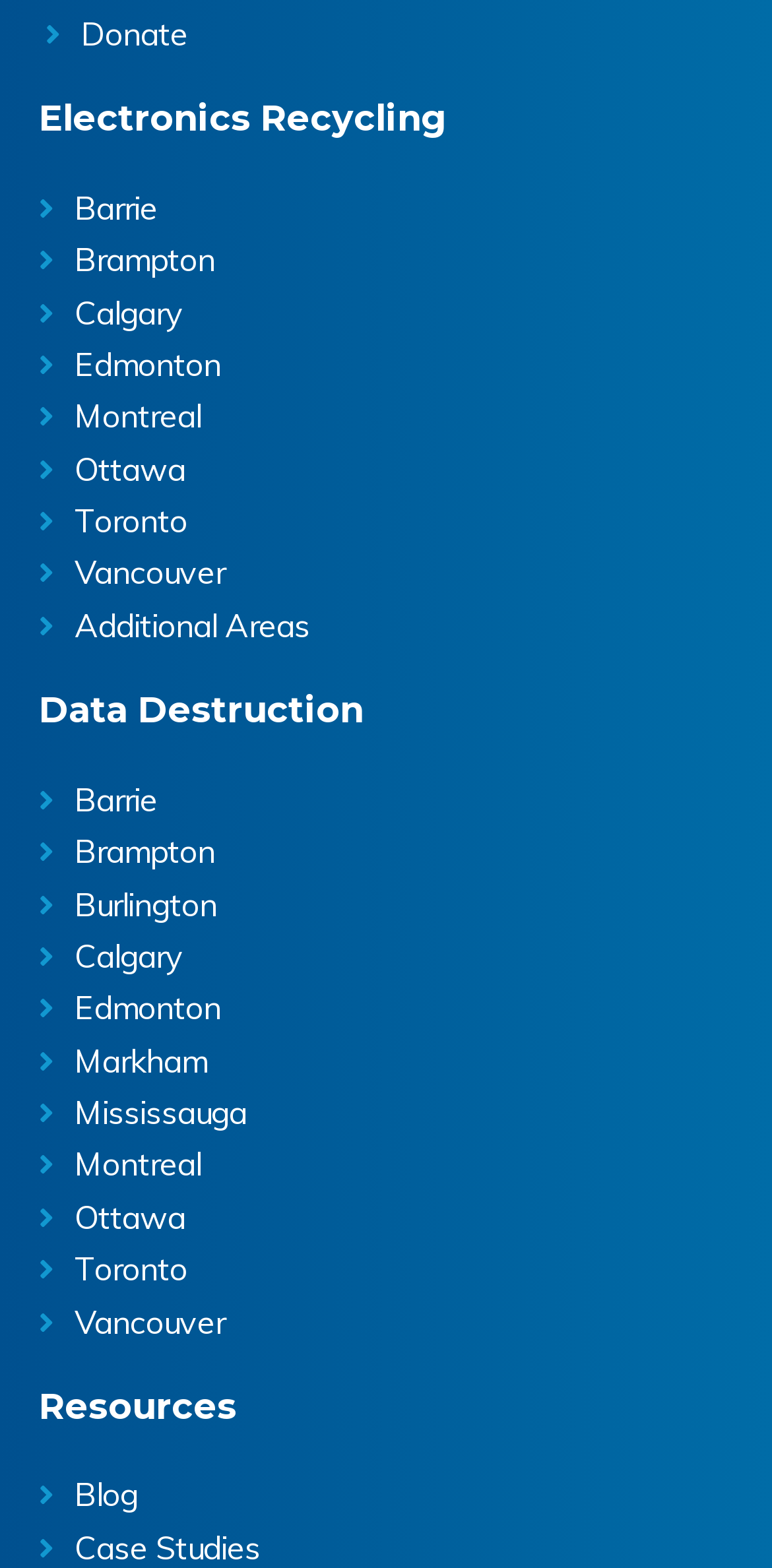Answer the question briefly using a single word or phrase: 
How many locations are listed for electronics recycling?

11